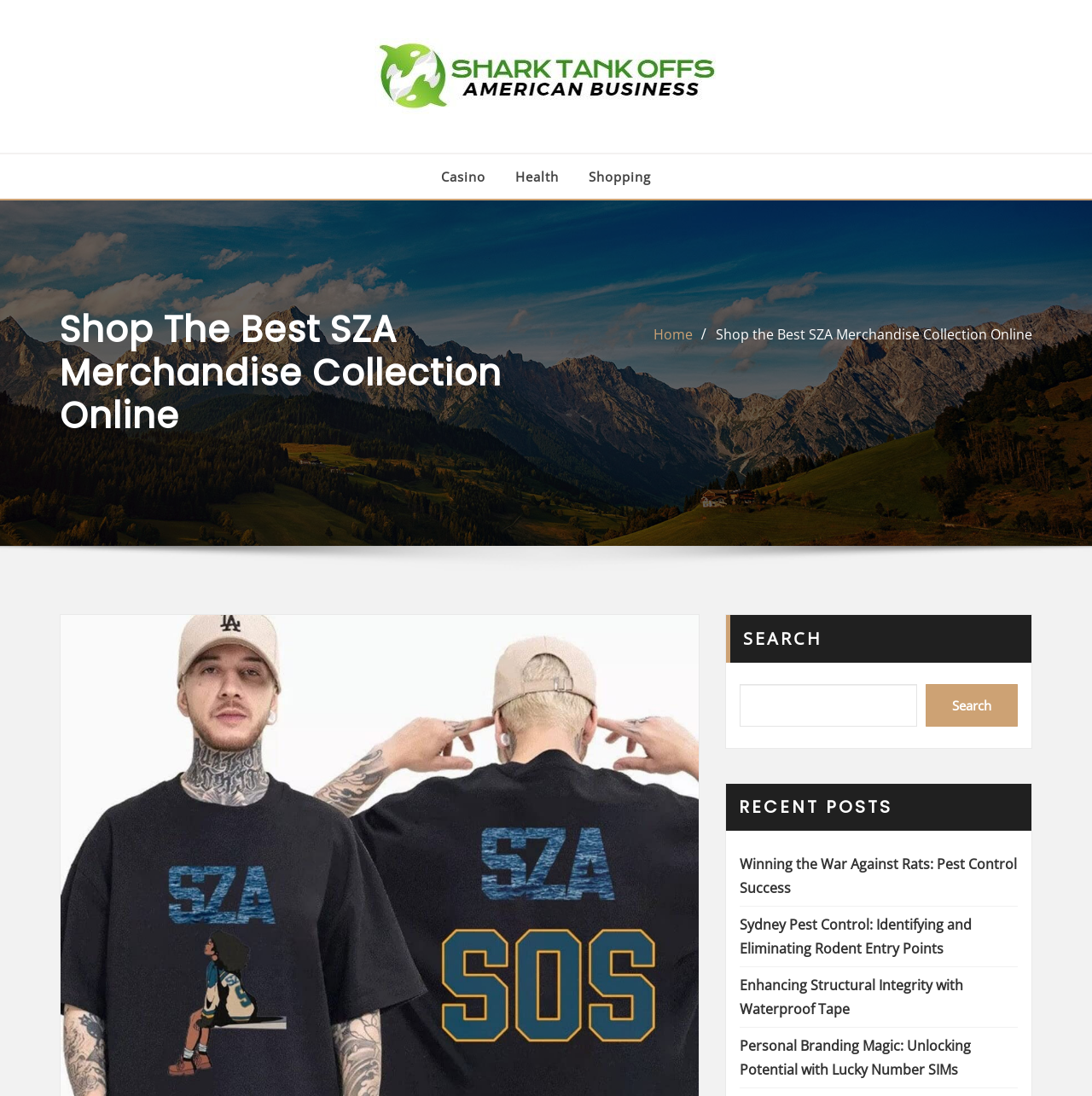Determine the bounding box coordinates of the region to click in order to accomplish the following instruction: "Visit the Shark Tank Offs page". Provide the coordinates as four float numbers between 0 and 1, specifically [left, top, right, bottom].

[0.055, 0.0, 0.945, 0.139]